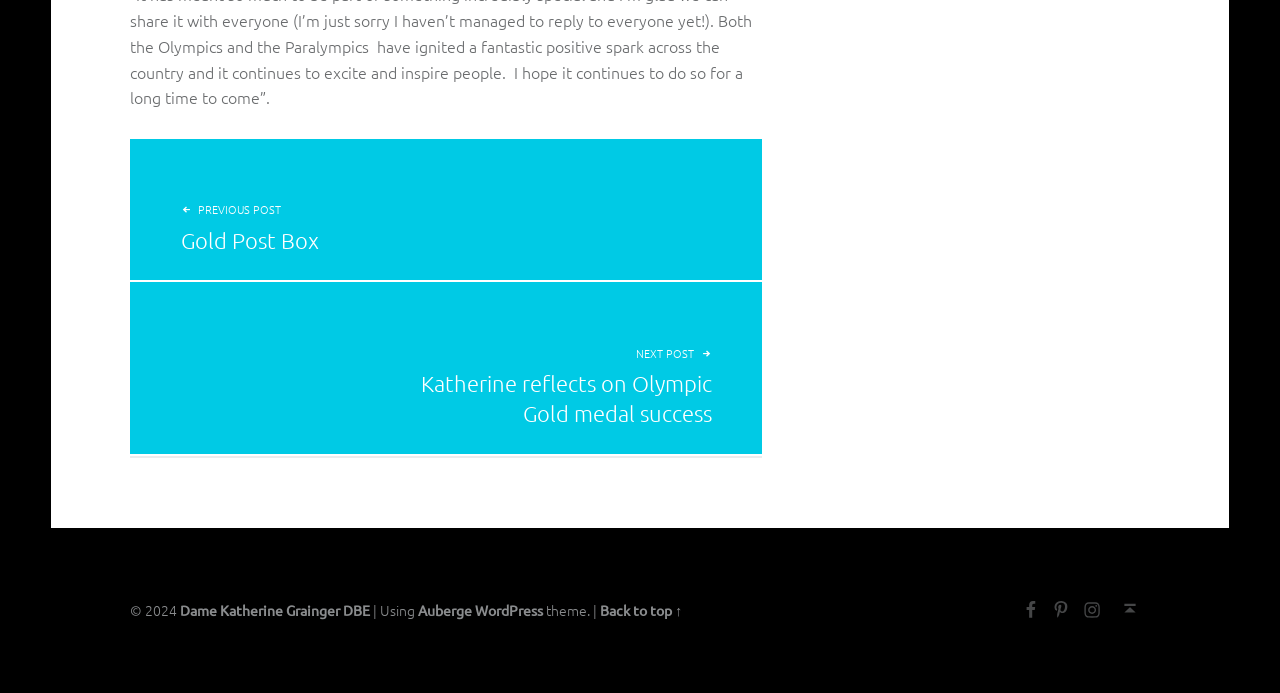Look at the image and answer the question in detail:
What is the theme of the webpage?

The answer can be found in the footer section of the webpage, where it says 'Using Auberge theme.', indicating that the theme of the webpage is Auberge.